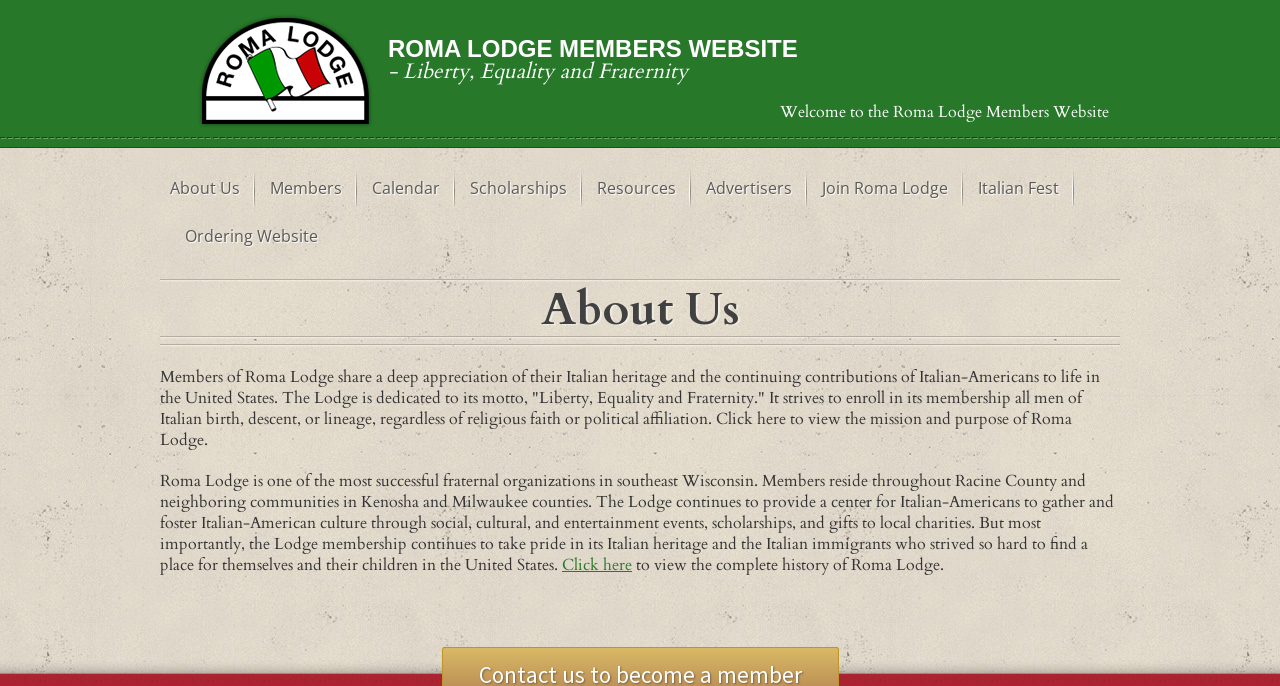Where do Roma Lodge members reside?
Look at the image and respond with a one-word or short phrase answer.

Racine County and neighboring communities